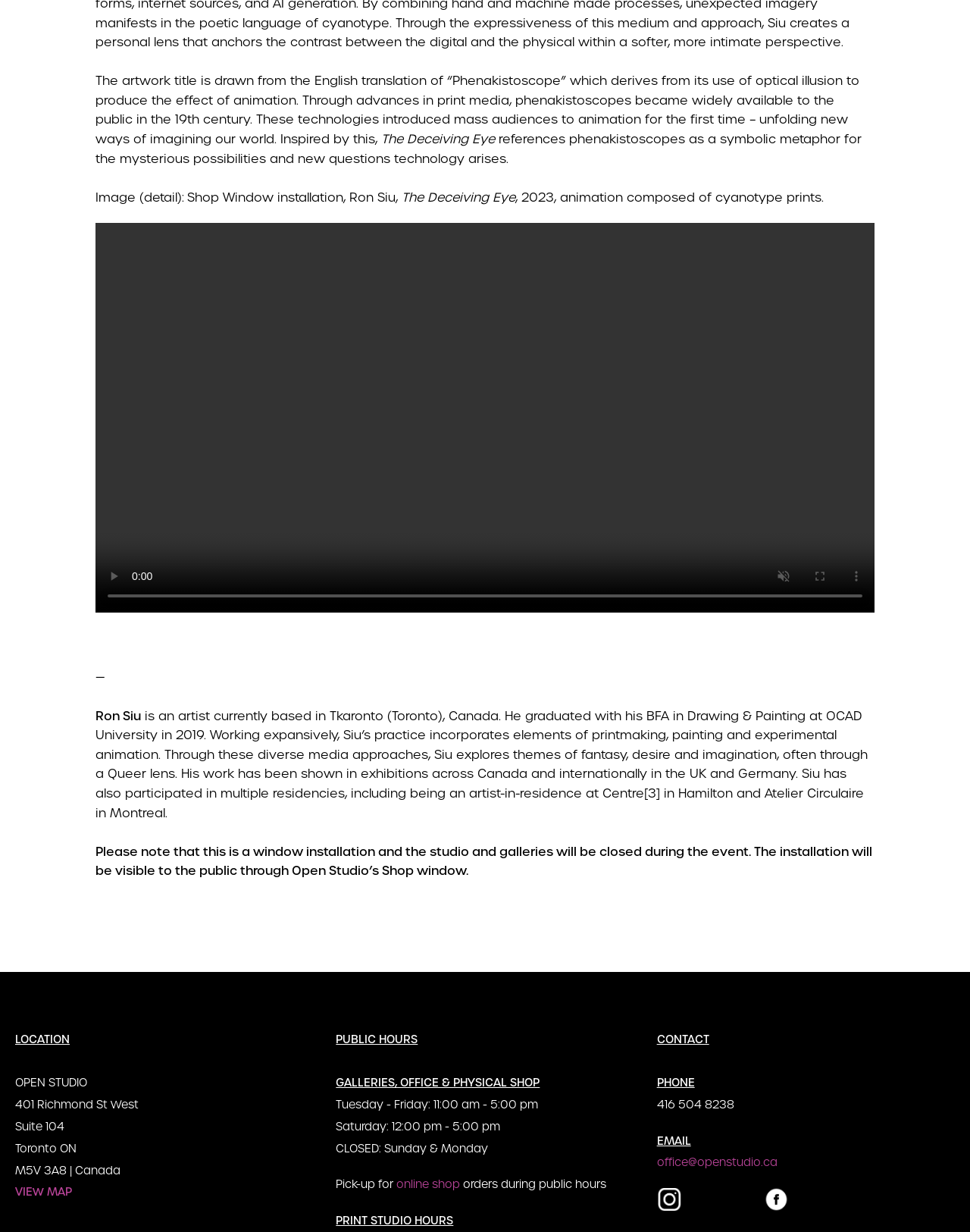Find the bounding box of the web element that fits this description: "MicroSD card slot".

None